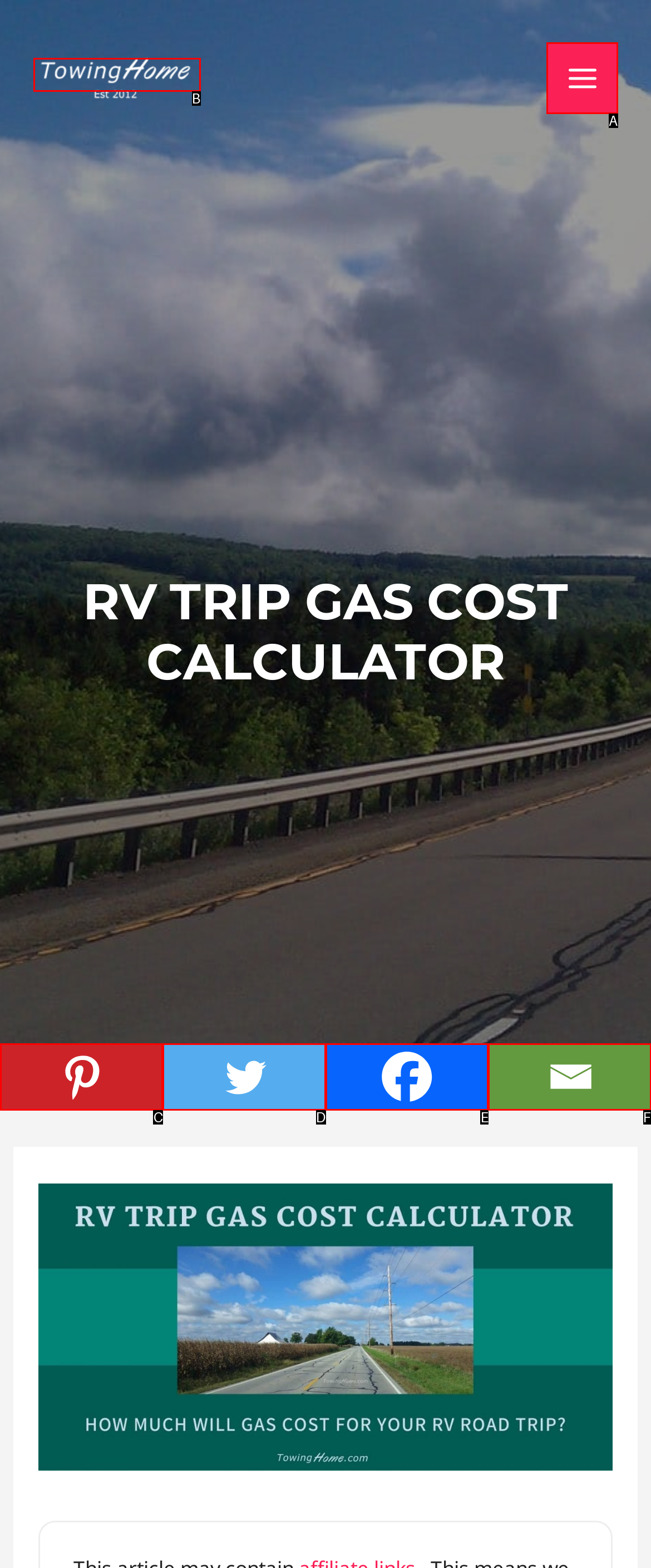Given the description: alt="towing home est 2012 logo"
Identify the letter of the matching UI element from the options.

B